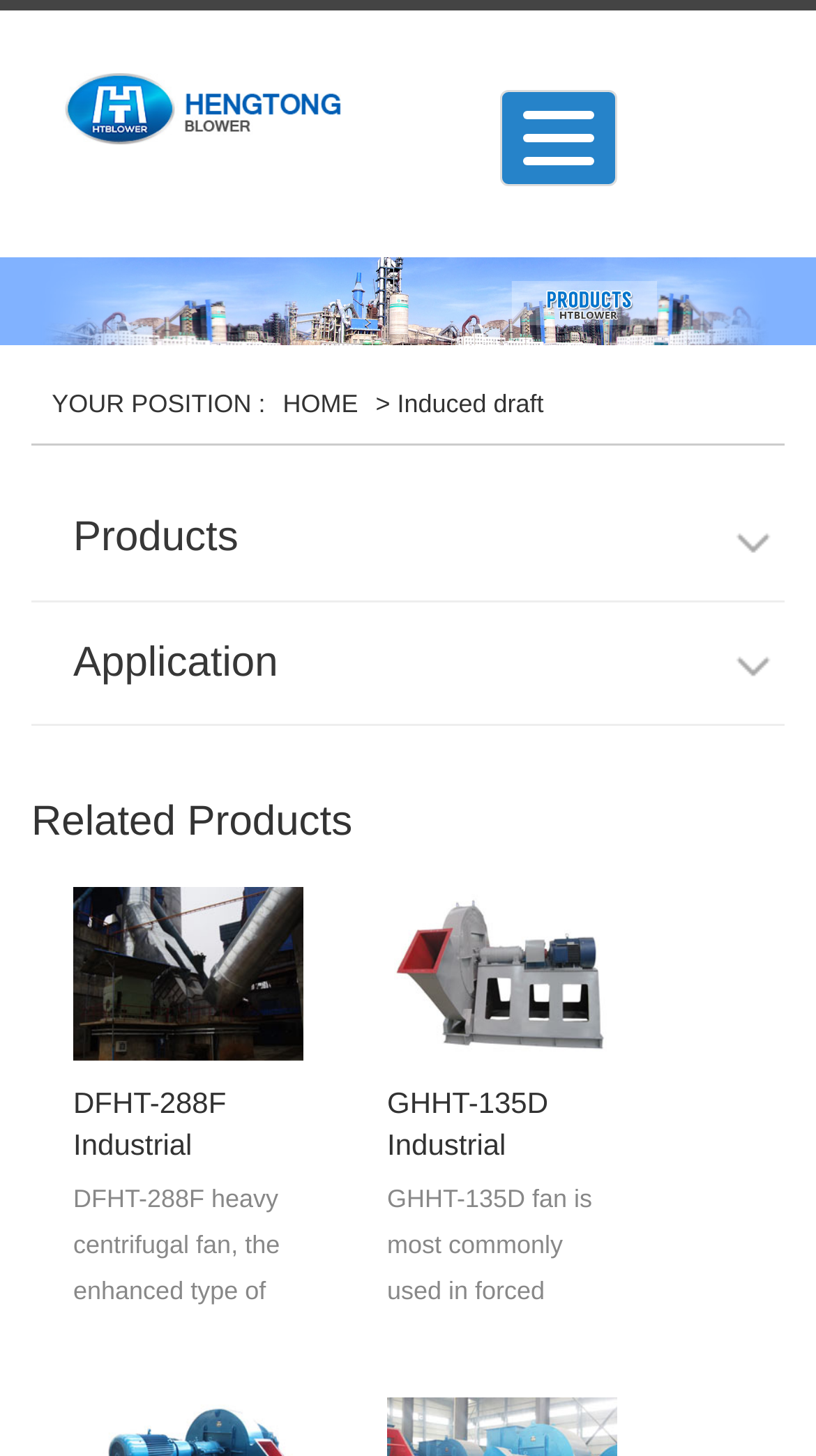Please find and report the bounding box coordinates of the element to click in order to perform the following action: "Explore Industrial Blowers and Fans". The coordinates should be expressed as four float numbers between 0 and 1, in the format [left, top, right, bottom].

[0.474, 0.658, 0.756, 0.678]